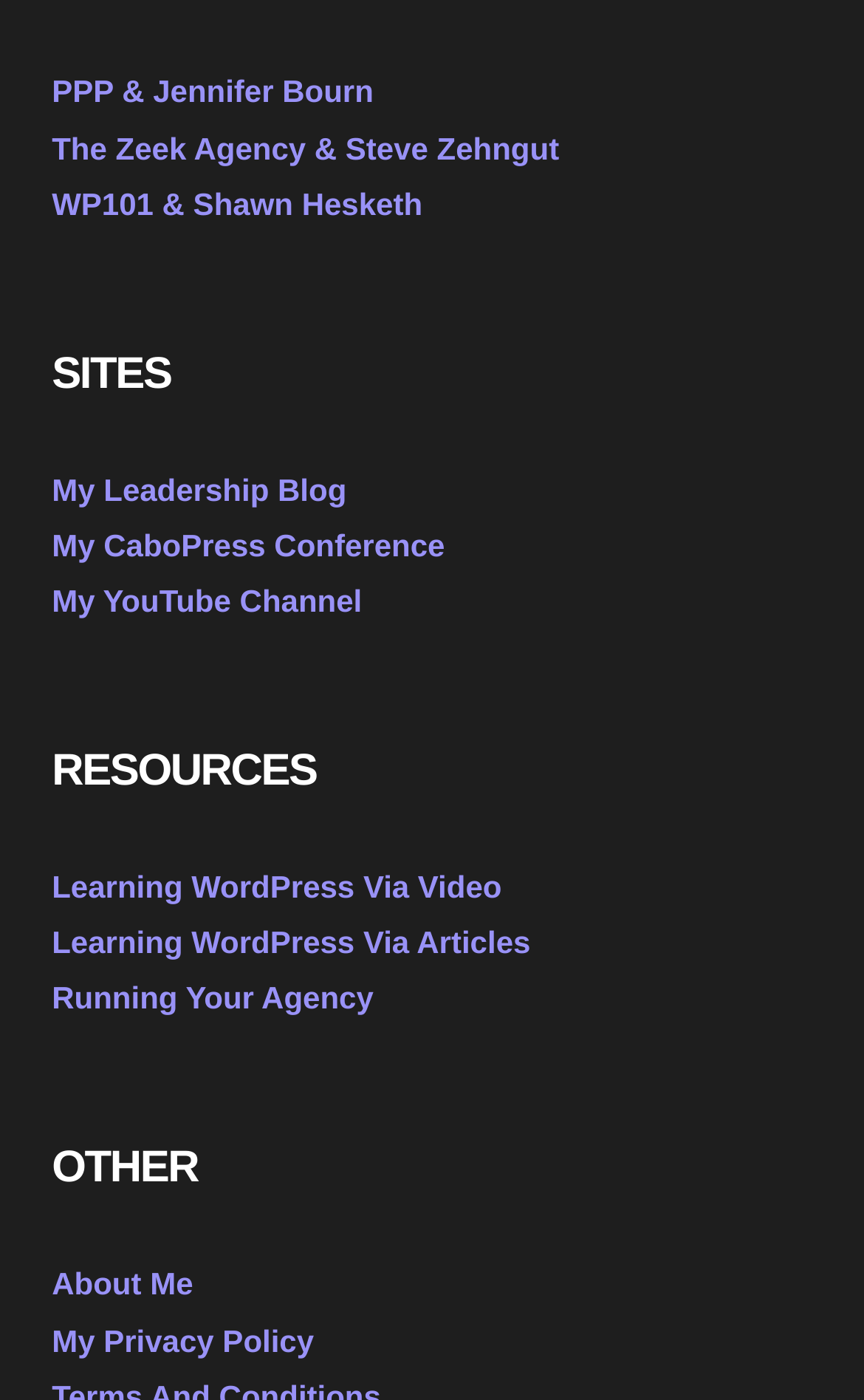Please provide a brief answer to the following inquiry using a single word or phrase:
How many links are under the 'SITES' heading?

3